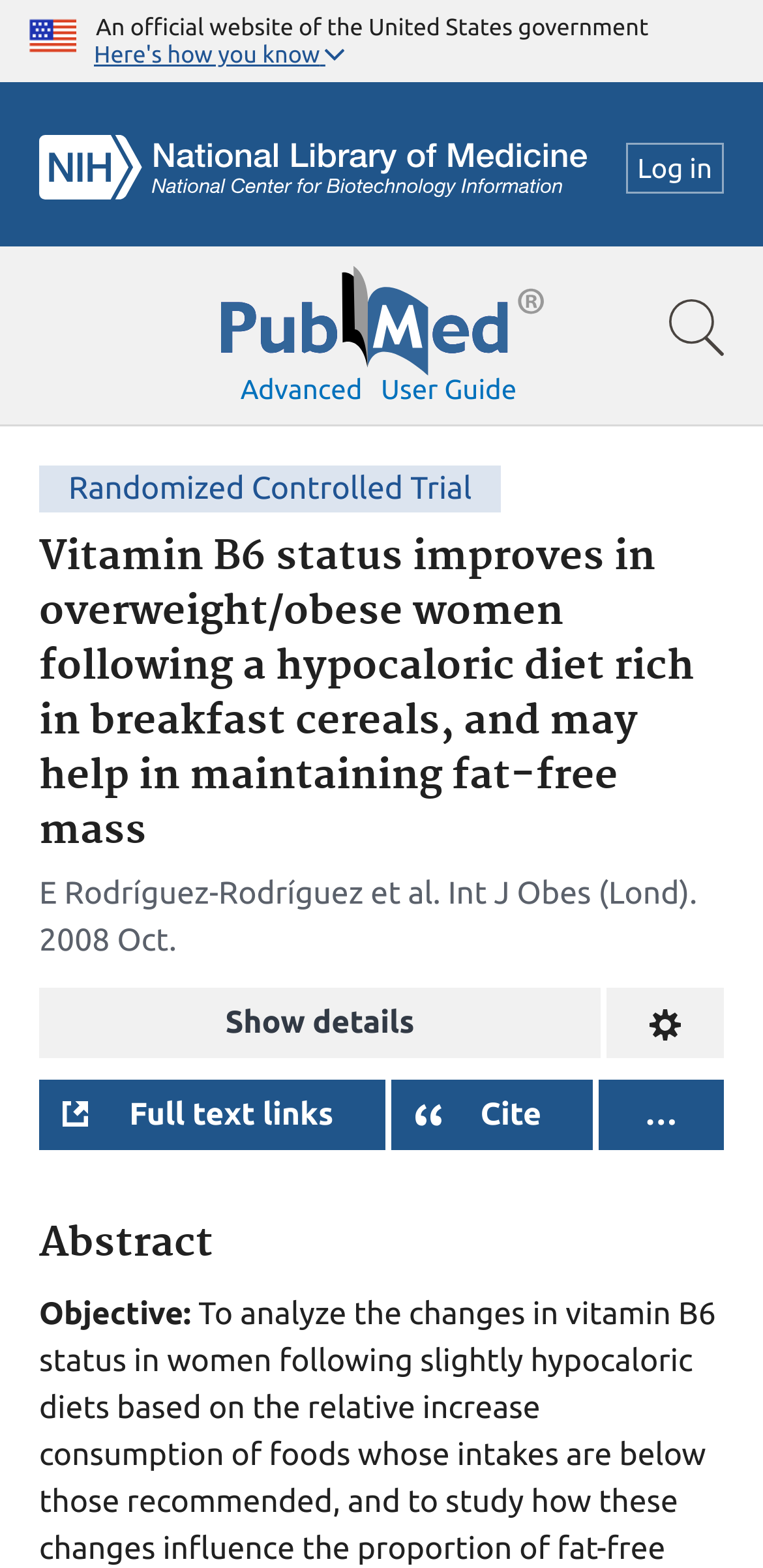Show me the bounding box coordinates of the clickable region to achieve the task as per the instruction: "Click the 'Log in' button".

[0.82, 0.091, 0.949, 0.123]